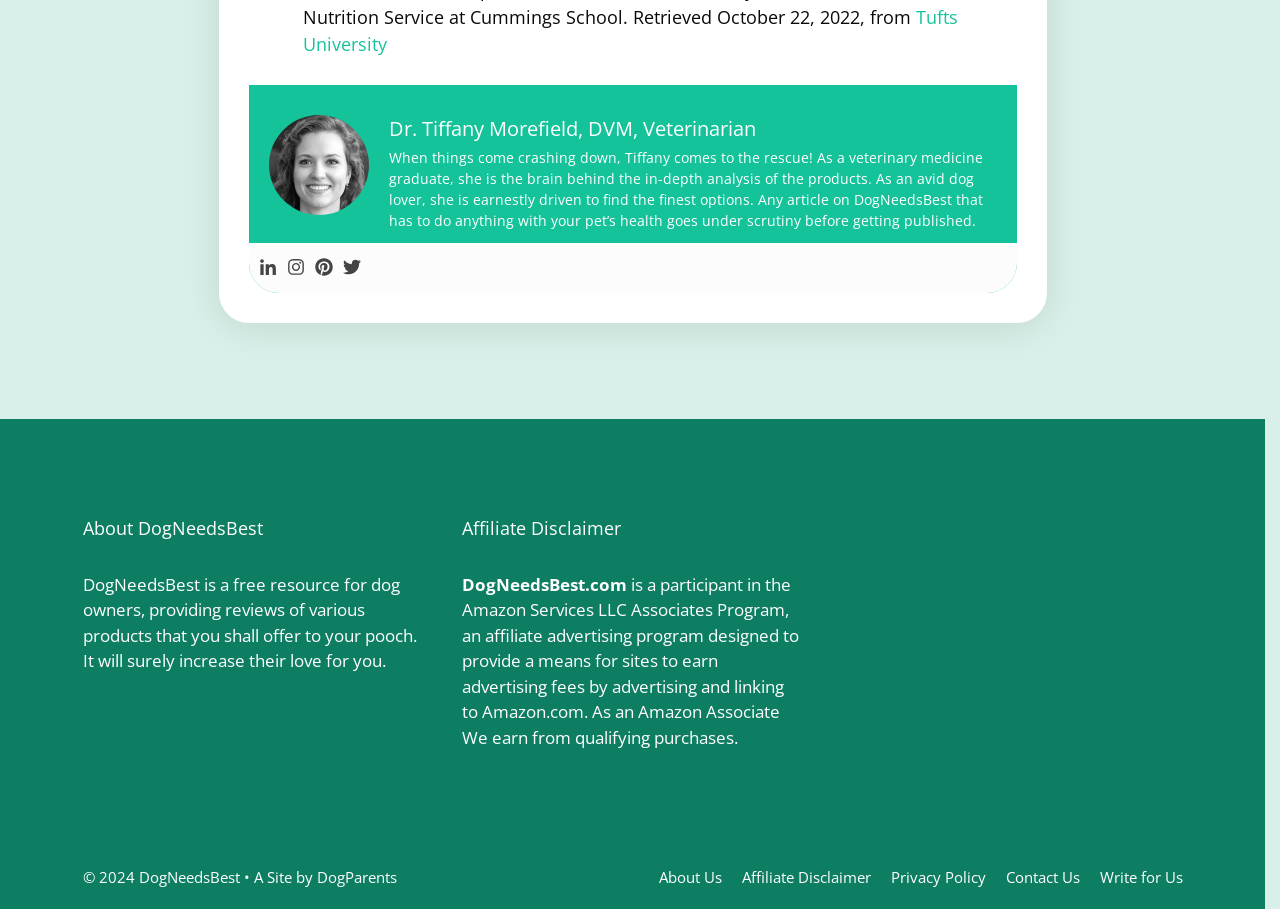Locate the bounding box coordinates of the clickable region necessary to complete the following instruction: "Leave a reply". Provide the coordinates in the format of four float numbers between 0 and 1, i.e., [left, top, right, bottom].

None